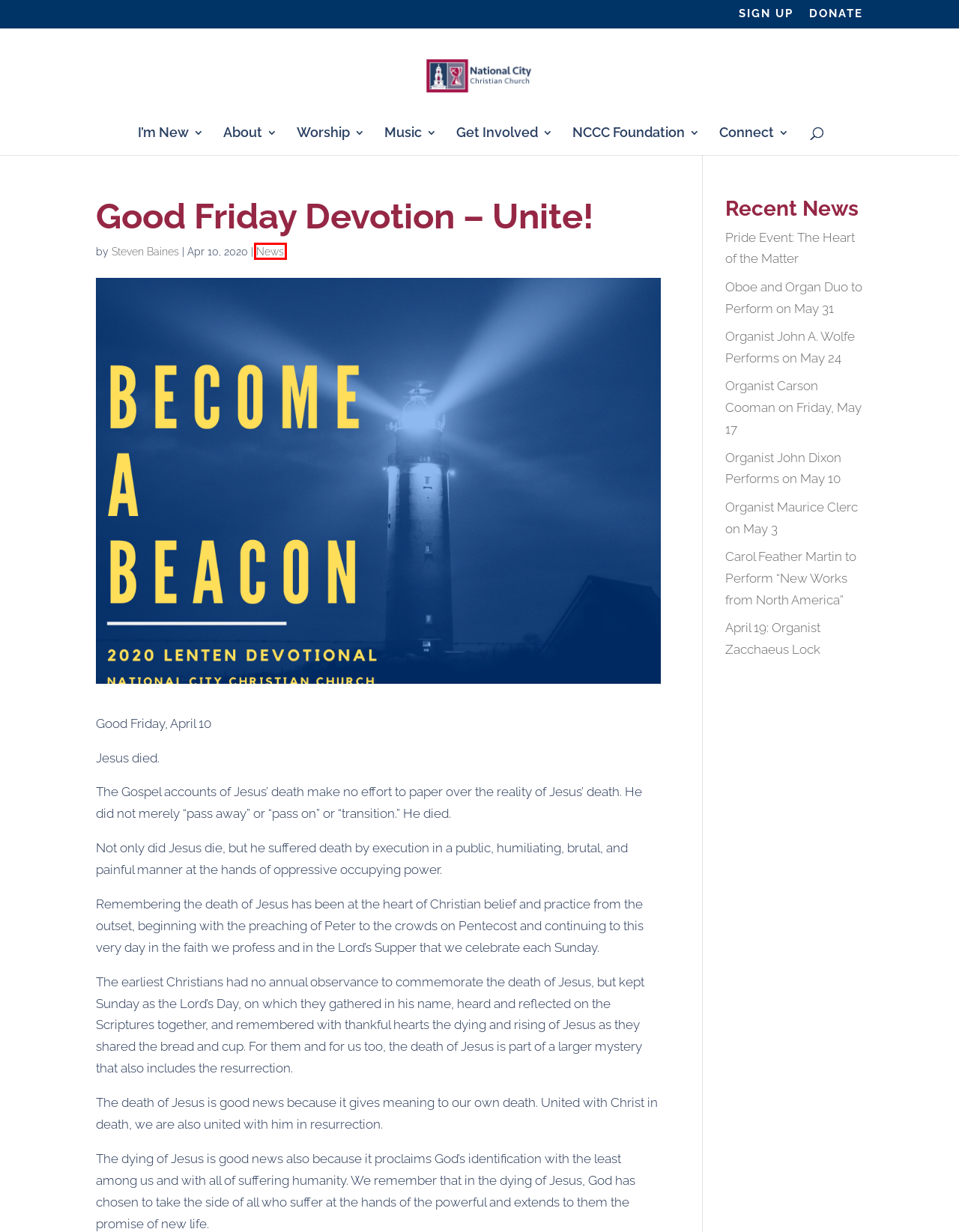Analyze the screenshot of a webpage featuring a red rectangle around an element. Pick the description that best fits the new webpage after interacting with the element inside the red bounding box. Here are the candidates:
A. News | National City Christian Church
B. April 19: Organist Zacchaeus Lock | National City Christian Church
C. Oboe and Organ Duo to Perform on May 31 | National City Christian Church
D. Organist Maurice Clerc on May 3 | National City Christian Church
E. National City Christian Church : Sign Up to Stay in Touch
F. Organist John Dixon Performs on May 10 | National City Christian Church
G. Organist John A. Wolfe Performs on May 24 | National City Christian Church
H. National City Christian Church | Washington, D.C.

A